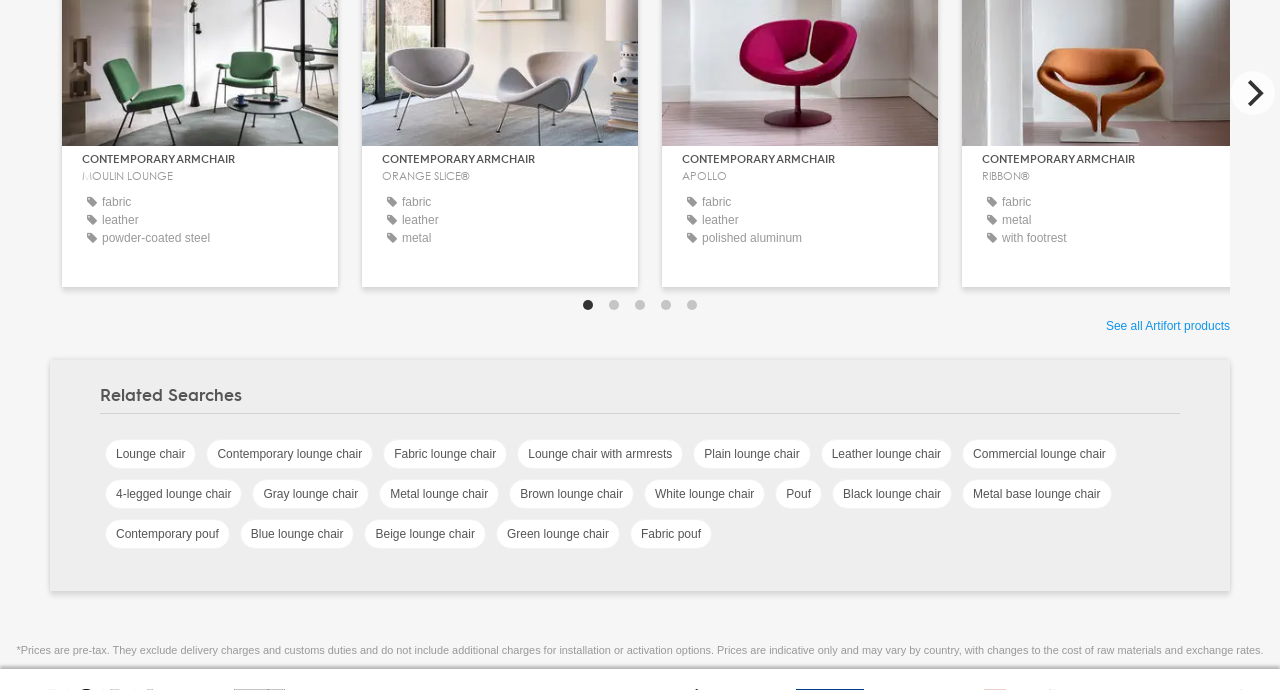Given the webpage screenshot and the description, determine the bounding box coordinates (top-left x, top-left y, bottom-right x, bottom-right y) that define the location of the UI element matching this description: Lounge chair

[0.082, 0.636, 0.153, 0.679]